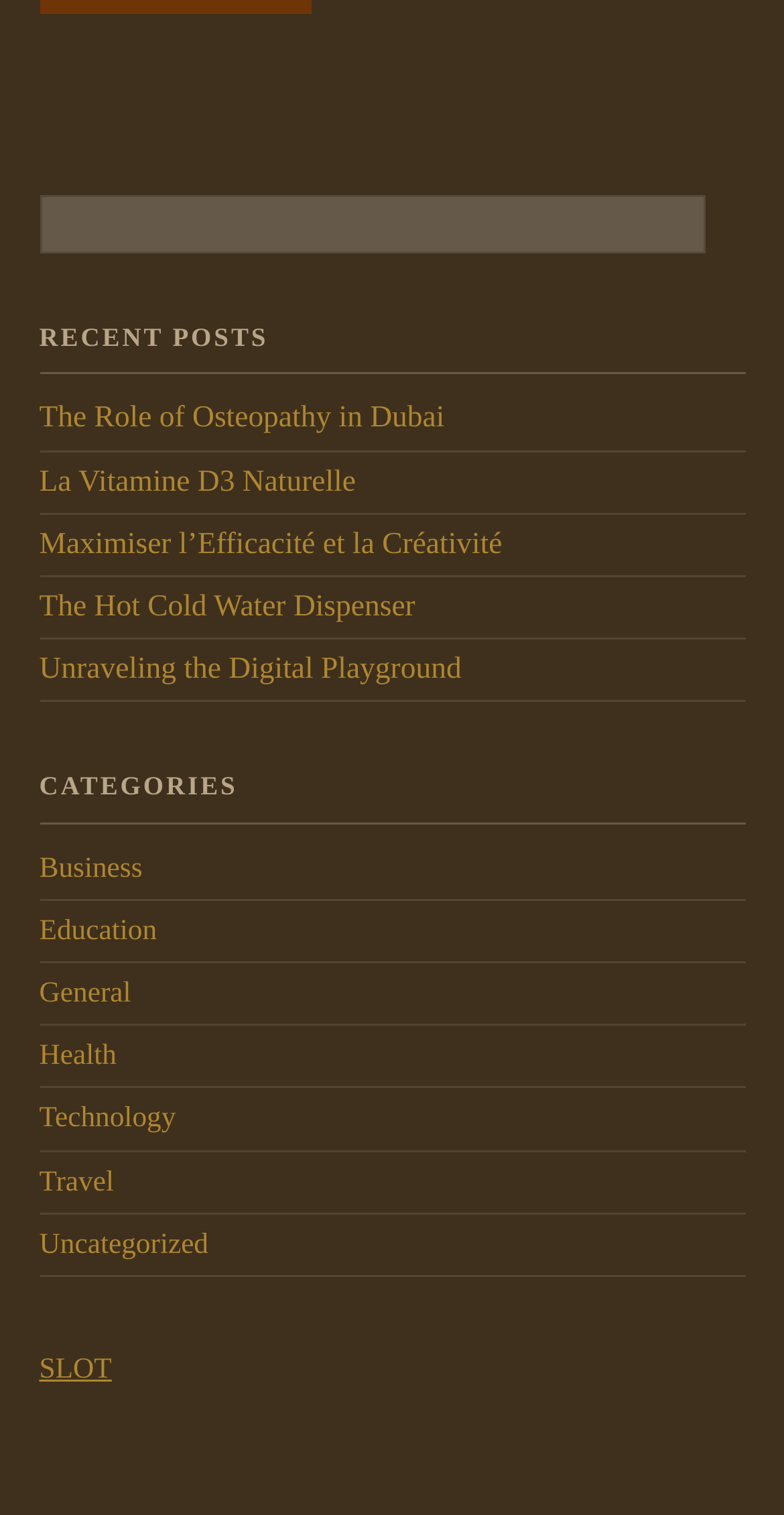Locate the bounding box coordinates of the area to click to fulfill this instruction: "check out SLOT". The bounding box should be presented as four float numbers between 0 and 1, in the order [left, top, right, bottom].

[0.05, 0.893, 0.143, 0.915]